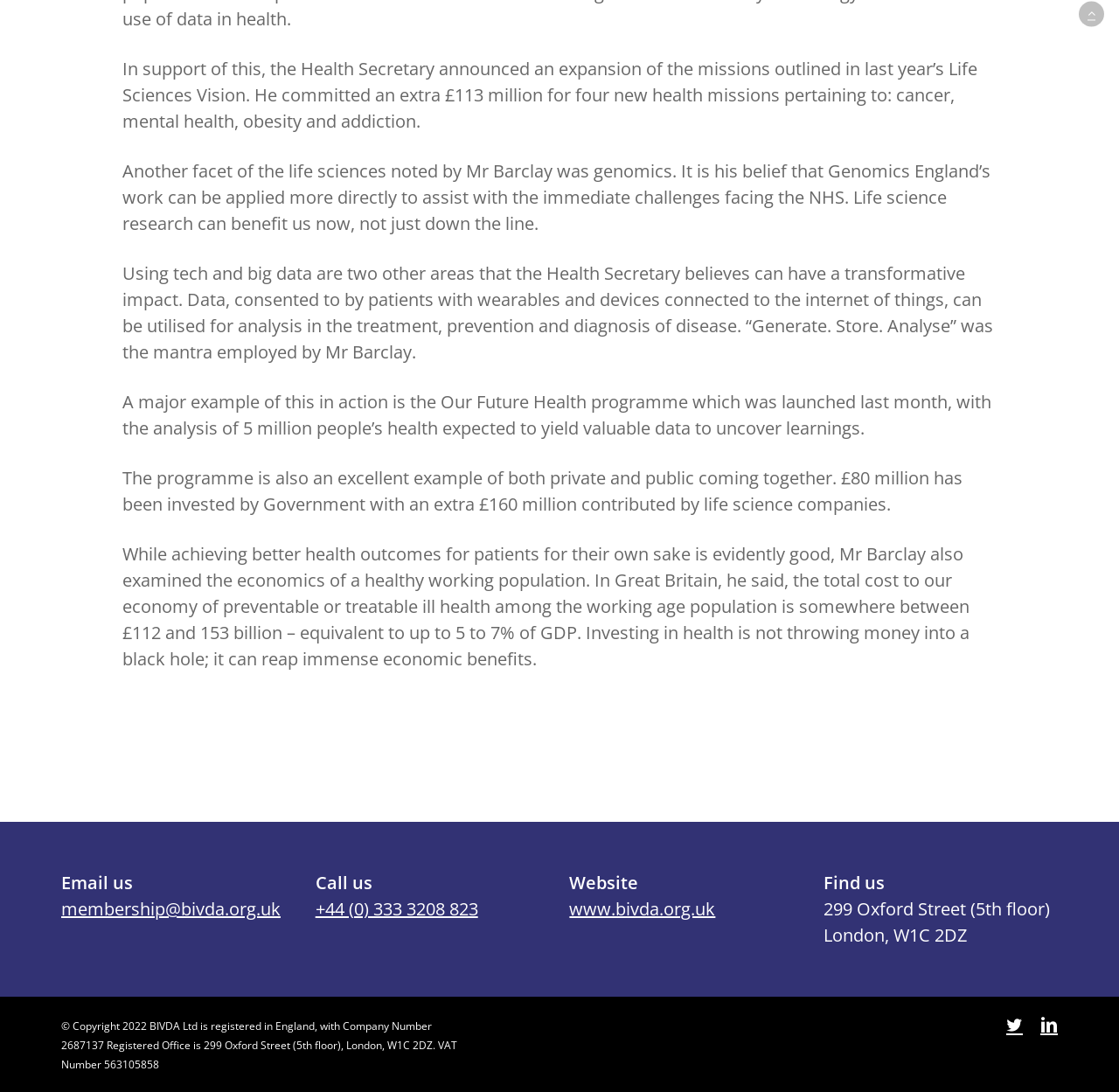What is the name of the programme launched last month?
With the help of the image, please provide a detailed response to the question.

The webpage mentions that a major example of using tech and big data to improve health outcomes is the Our Future Health programme, which was launched last month and aims to analyze the health data of 5 million people.